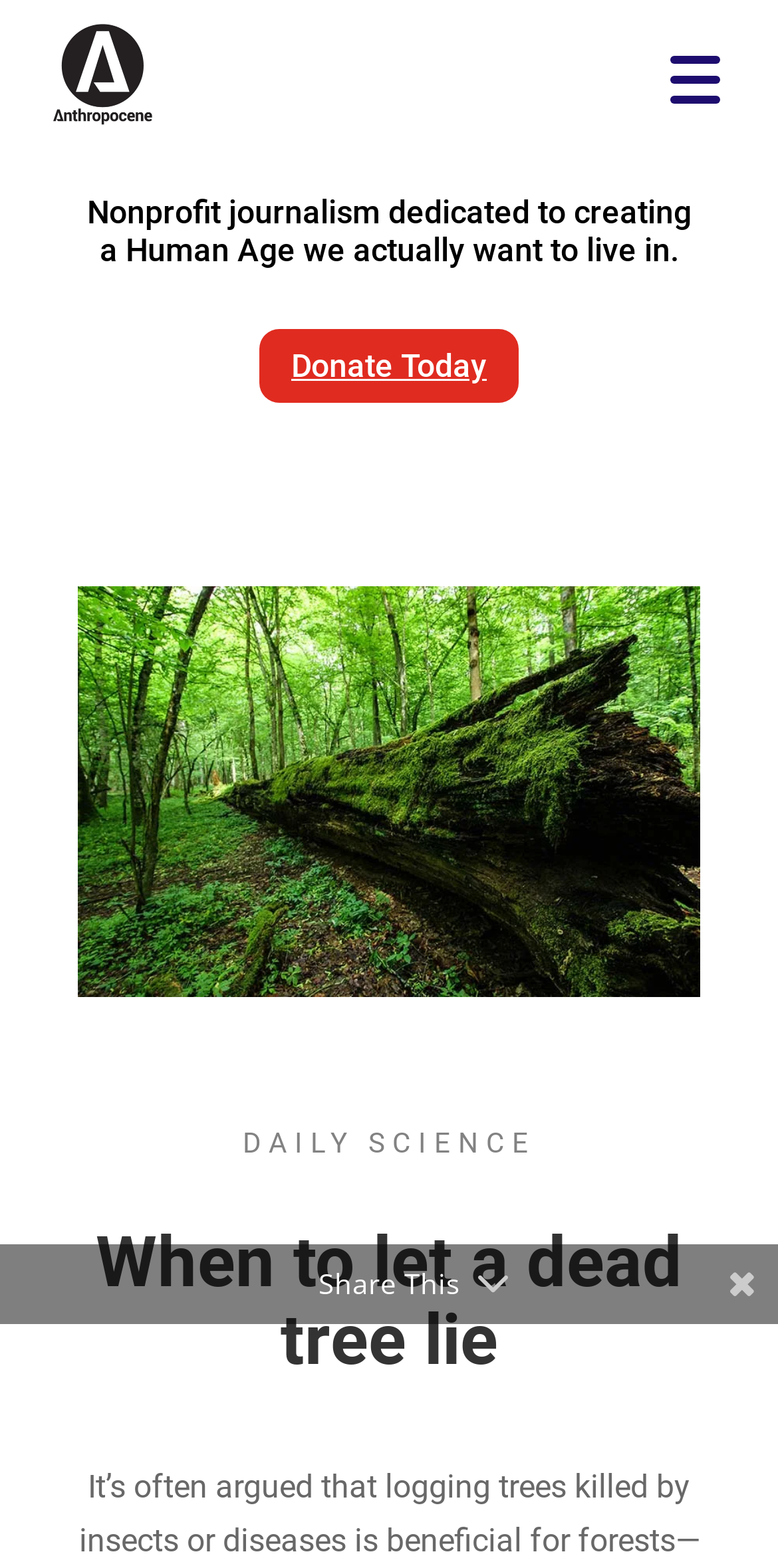Answer the question below with a single word or a brief phrase: 
Is there a call-to-action to donate?

Yes